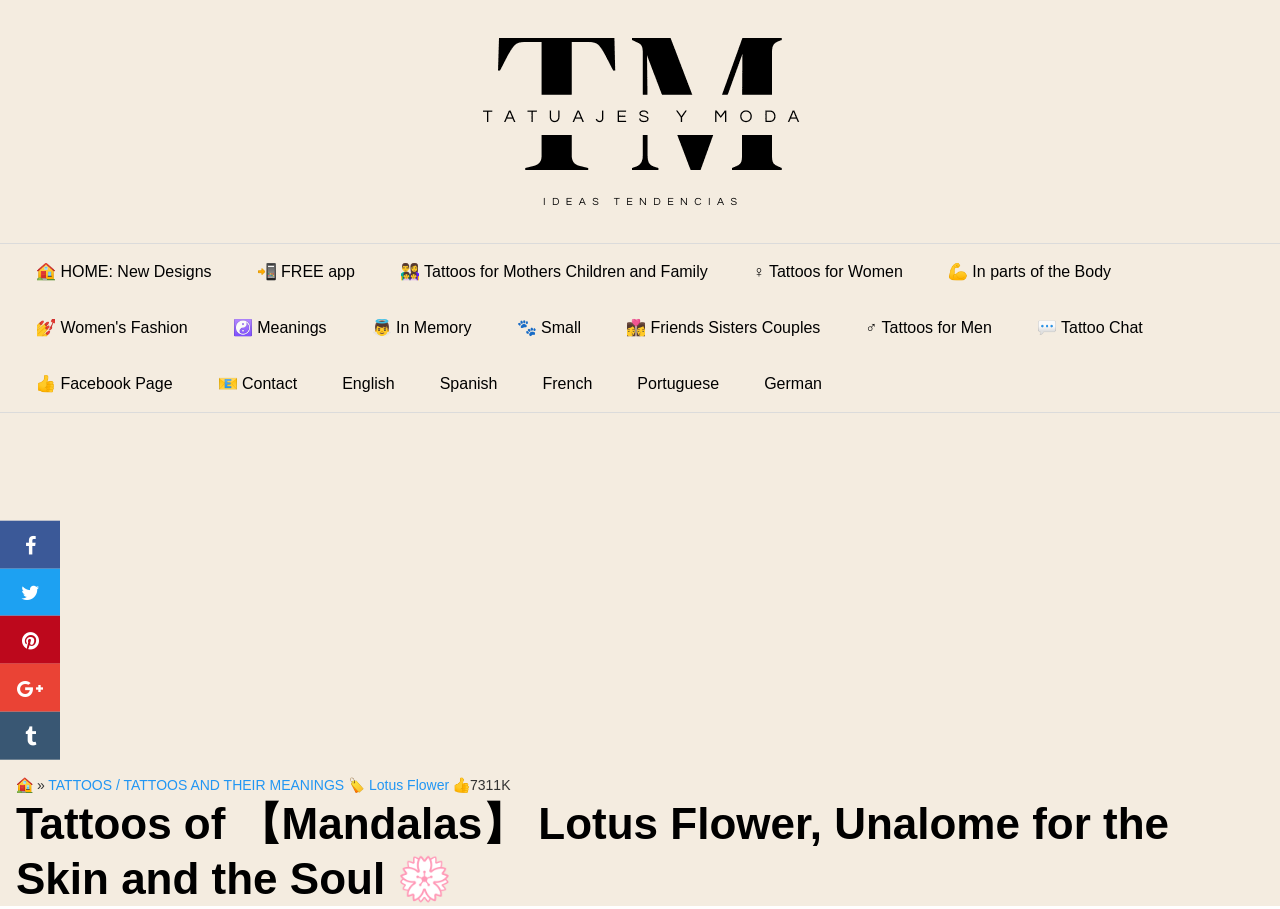Can you identify the bounding box coordinates of the clickable region needed to carry out this instruction: 'Go to HOME: New Designs'? The coordinates should be four float numbers within the range of 0 to 1, stated as [left, top, right, bottom].

[0.012, 0.268, 0.181, 0.33]